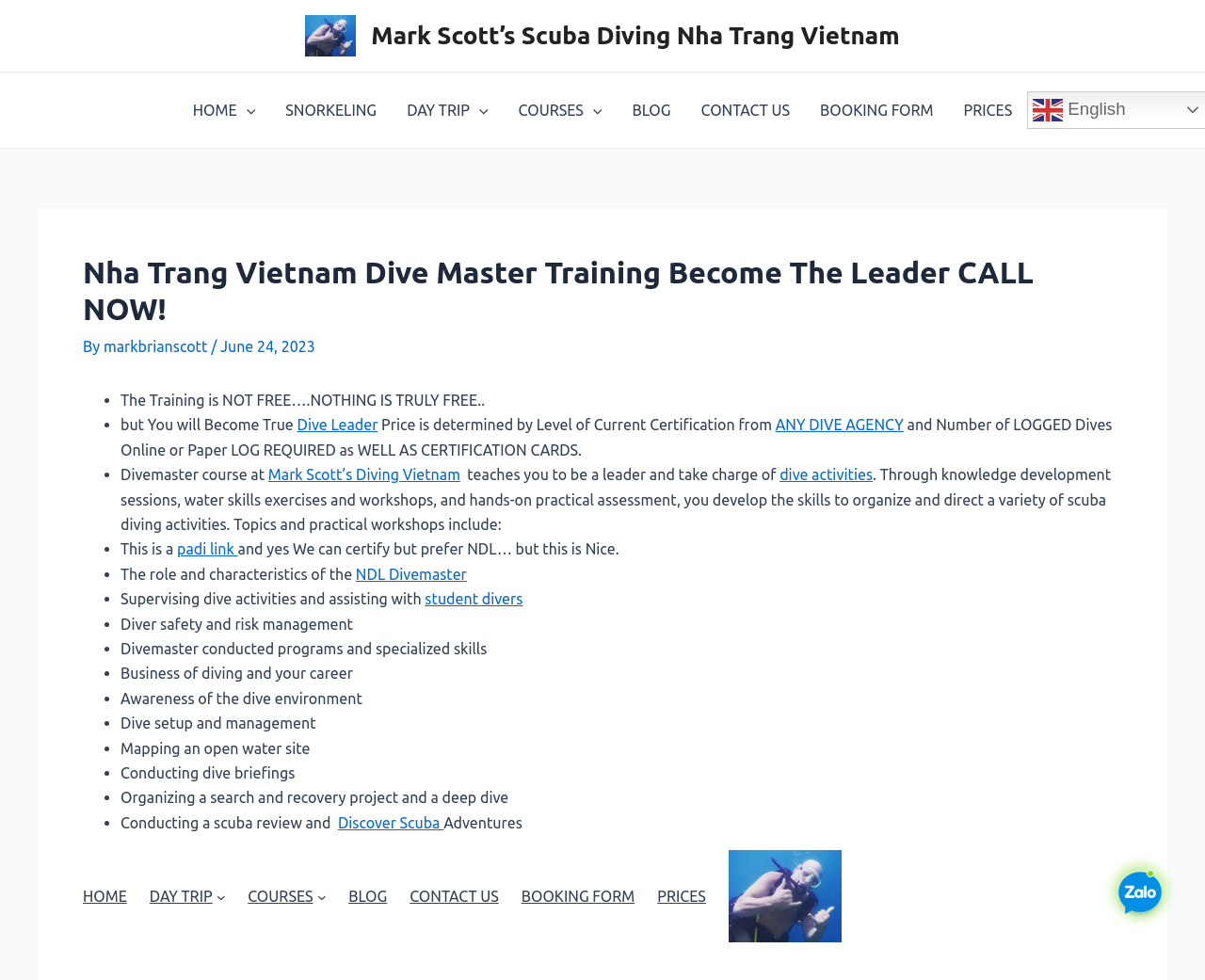Pinpoint the bounding box coordinates of the element you need to click to execute the following instruction: "View BLOG". The bounding box should be represented by four float numbers between 0 and 1, in the format [left, top, right, bottom].

[0.512, 0.074, 0.569, 0.151]